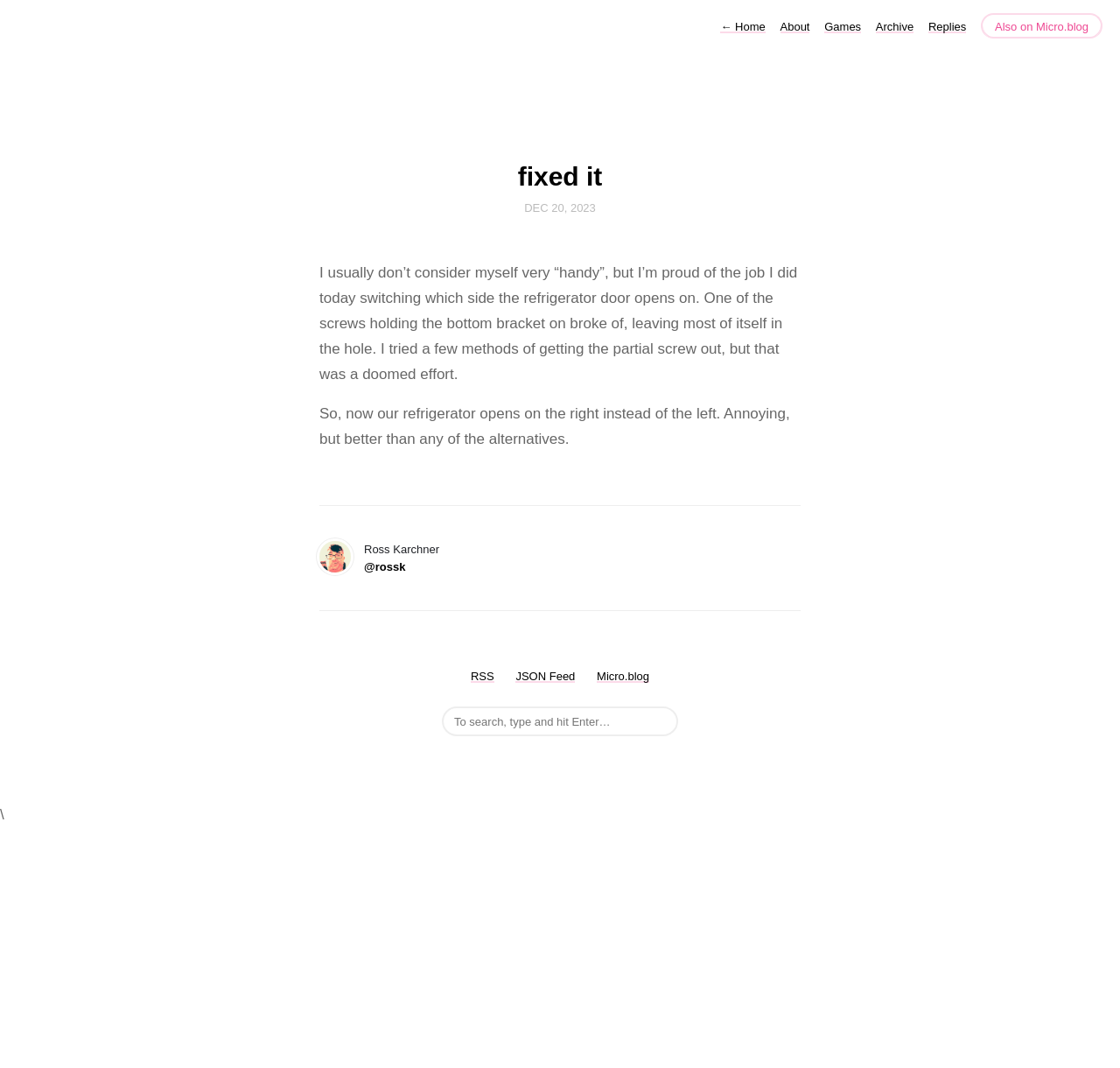Point out the bounding box coordinates of the section to click in order to follow this instruction: "browse games".

[0.736, 0.019, 0.769, 0.031]